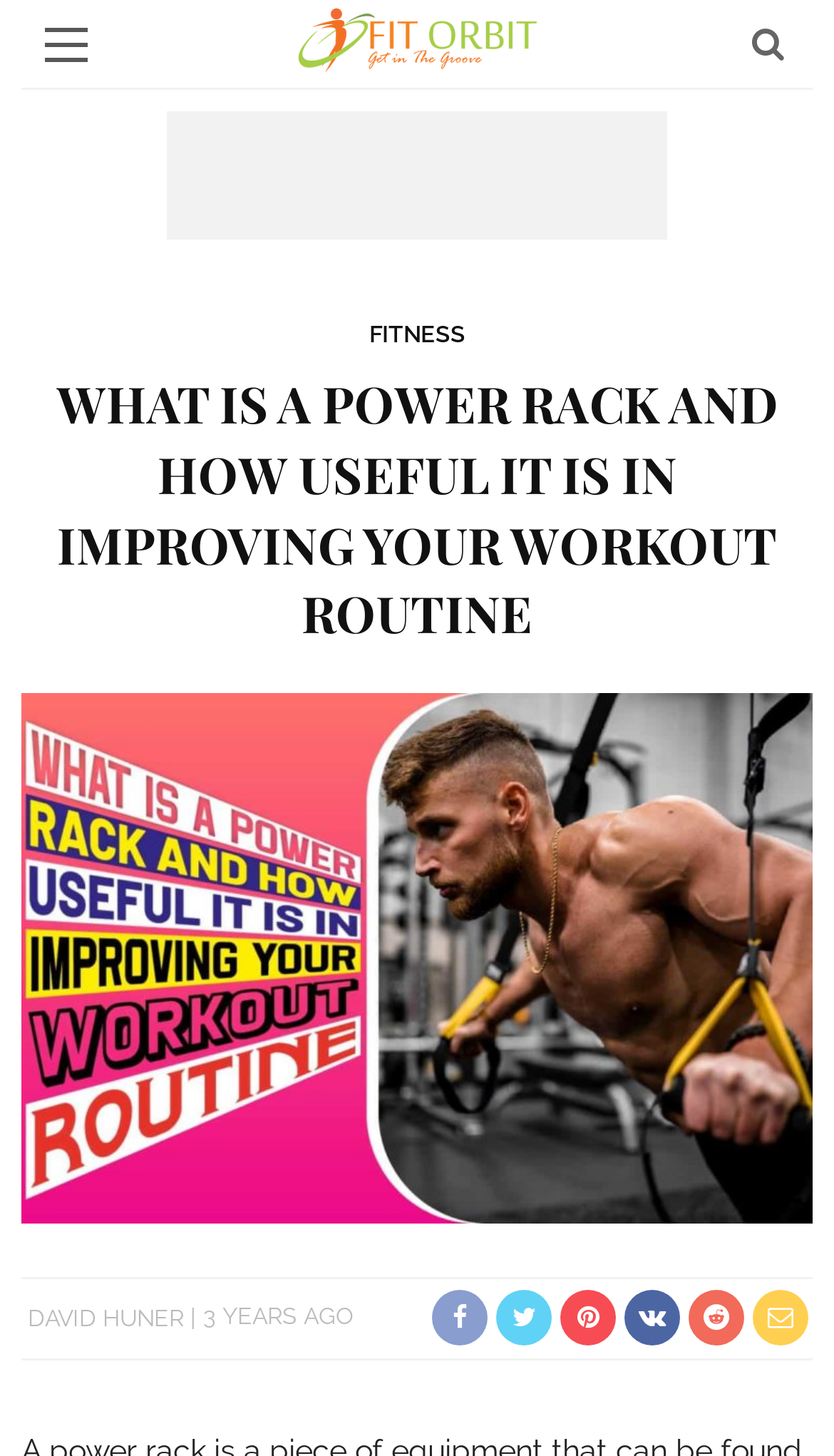Offer a comprehensive description of the webpage’s content and structure.

The webpage is about power racks and their importance in improving workout routines. At the top left corner, there is a link to "FIT Orbit" with an accompanying image. Below this, there is a header section with a heading that matches the title of the webpage. 

To the right of the header, there is a section with a link to "FITNESS" and an insertion point. Below this section, there is a link to the title of the webpage again, accompanied by a large image that takes up most of the width of the page. 

At the bottom of the page, there are several links and icons, including links to the author "DAVID HUNER" and social media icons. There is also a text indicating that the article was posted "3 YEARS AGO".